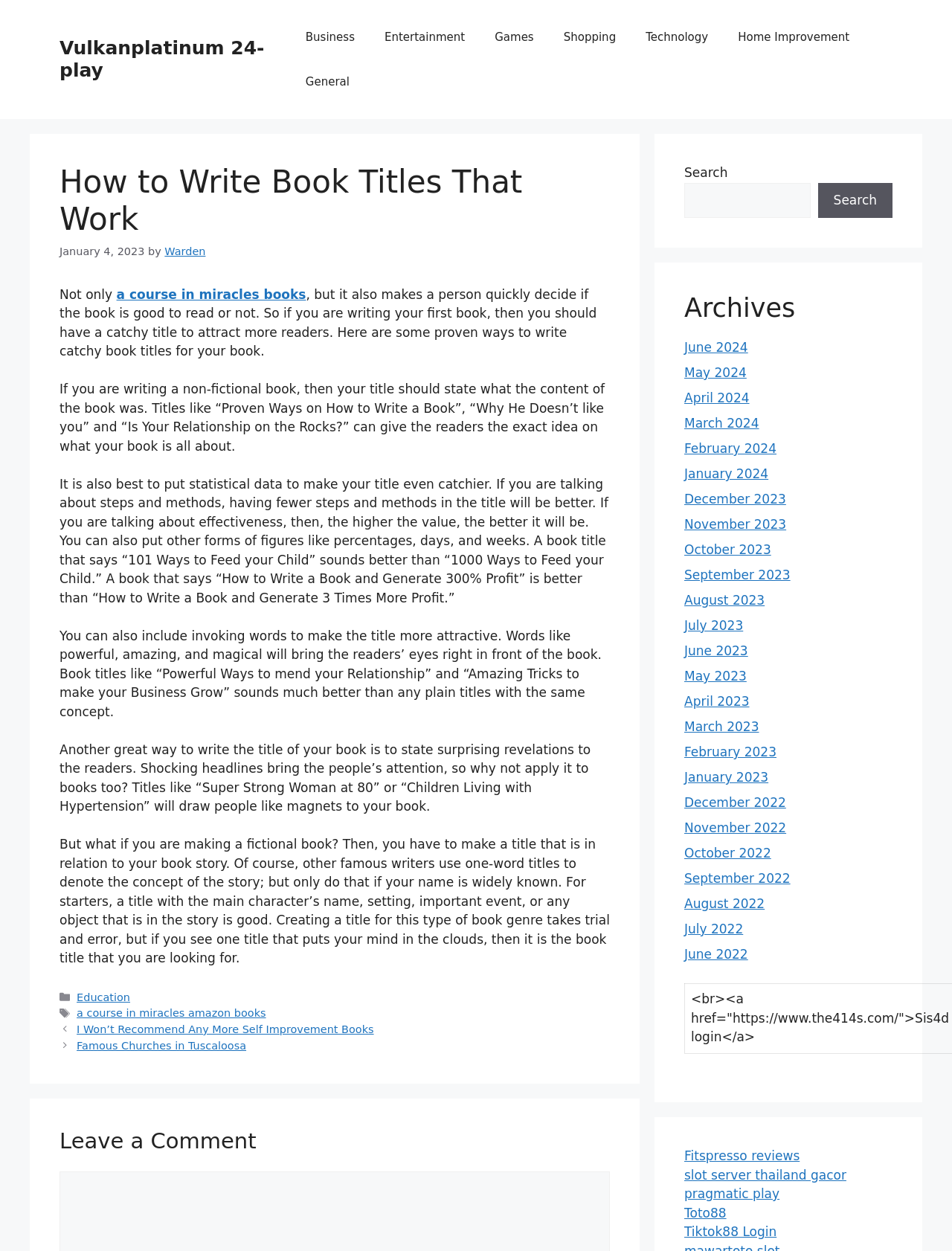What is the title of the book being discussed?
Please answer the question with a detailed response using the information from the screenshot.

I found the title of the book by reading the header section of the webpage, where it says 'How to Write Book Titles That Work' in a large font size.